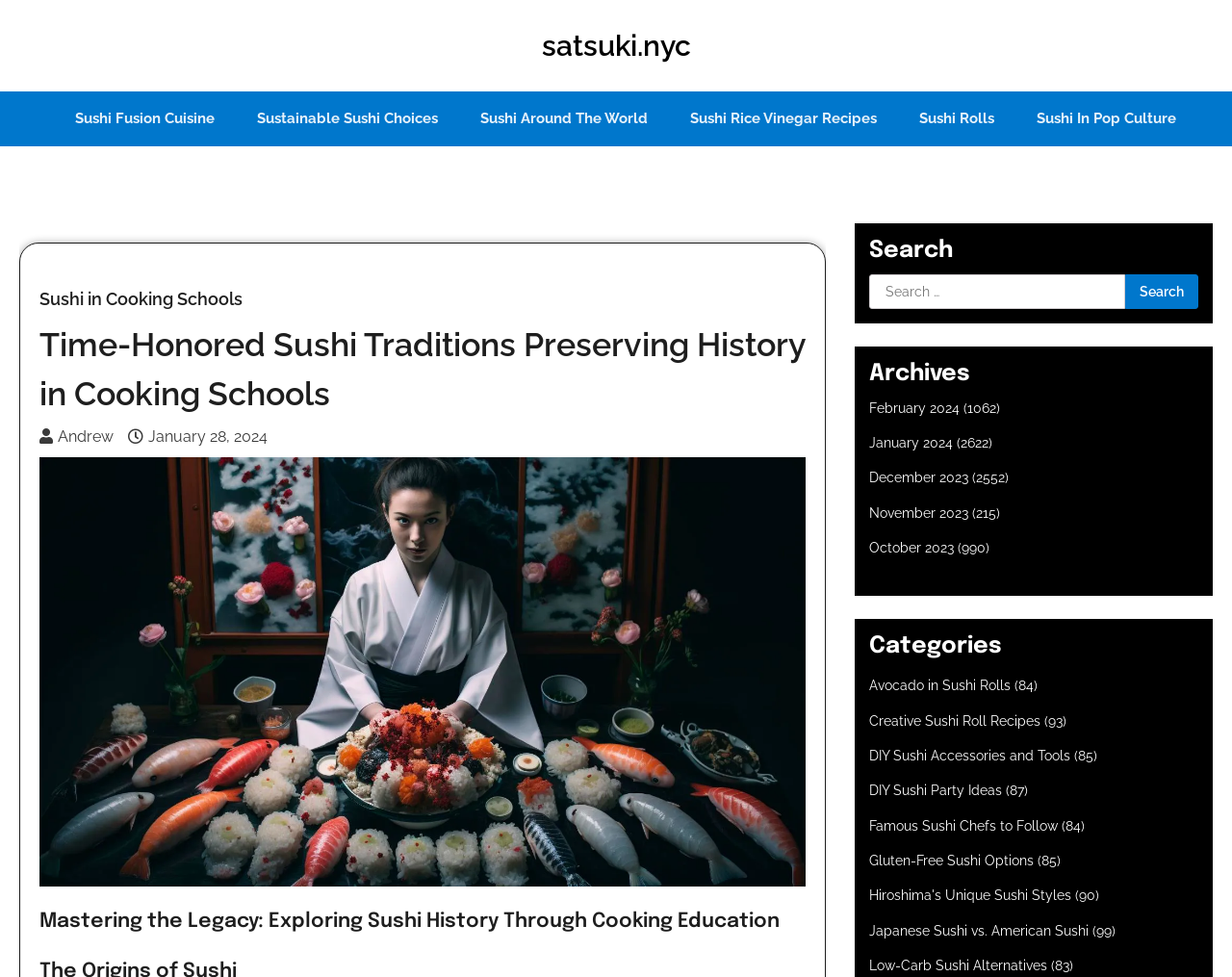Pinpoint the bounding box coordinates of the element that must be clicked to accomplish the following instruction: "Click on Sushi in Pop Culture". The coordinates should be in the format of four float numbers between 0 and 1, i.e., [left, top, right, bottom].

[0.826, 0.094, 0.97, 0.149]